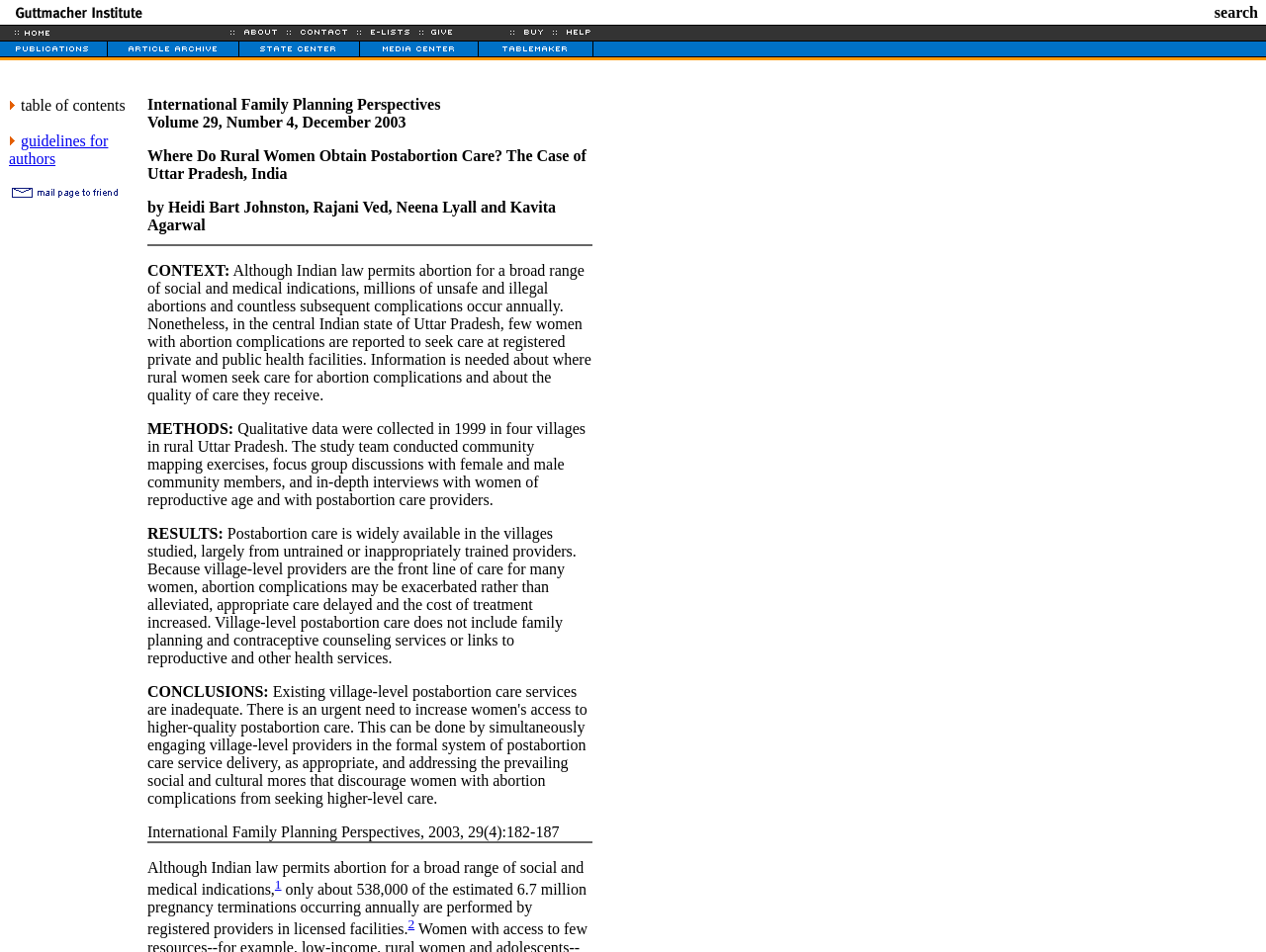Indicate the bounding box coordinates of the clickable region to achieve the following instruction: "search for something."

[0.776, 0.0, 1.0, 0.026]